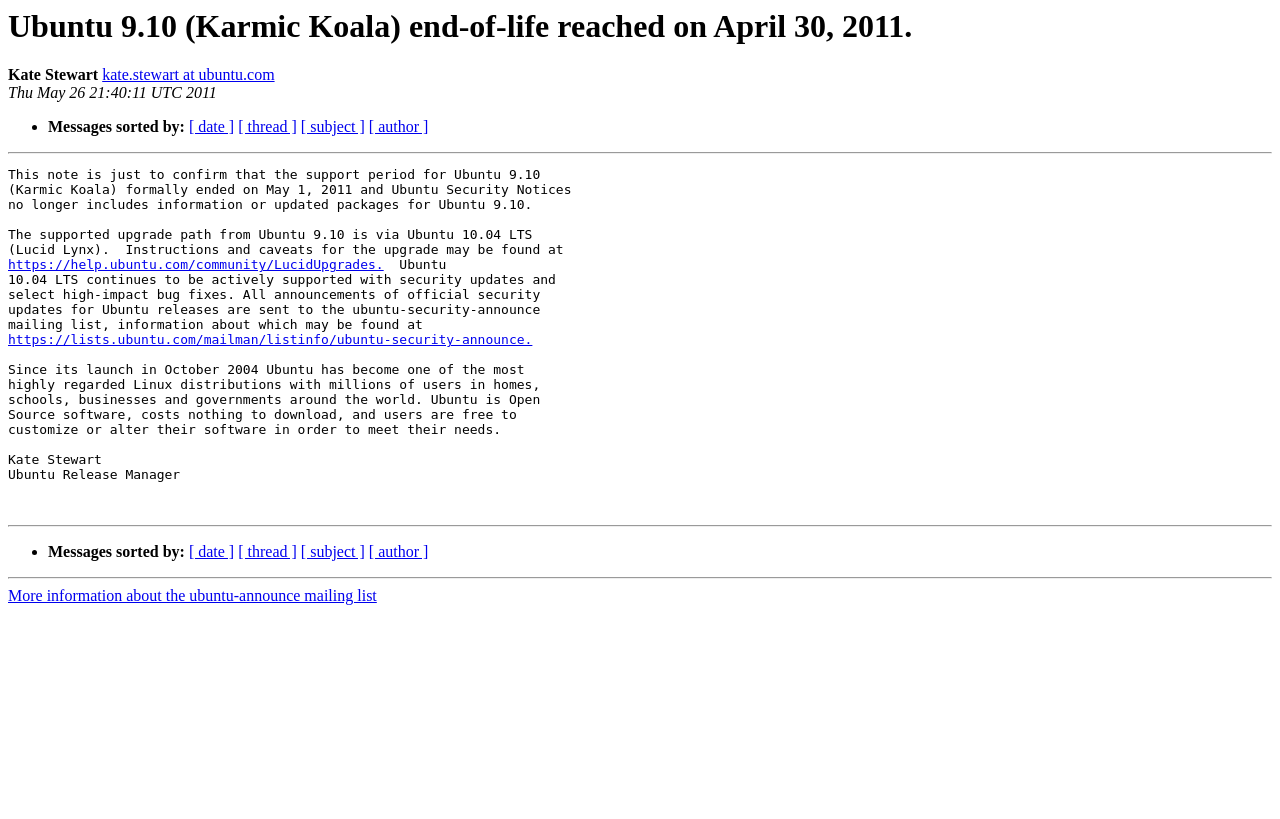Identify the coordinates of the bounding box for the element that must be clicked to accomplish the instruction: "Sort messages by date".

[0.148, 0.145, 0.183, 0.165]